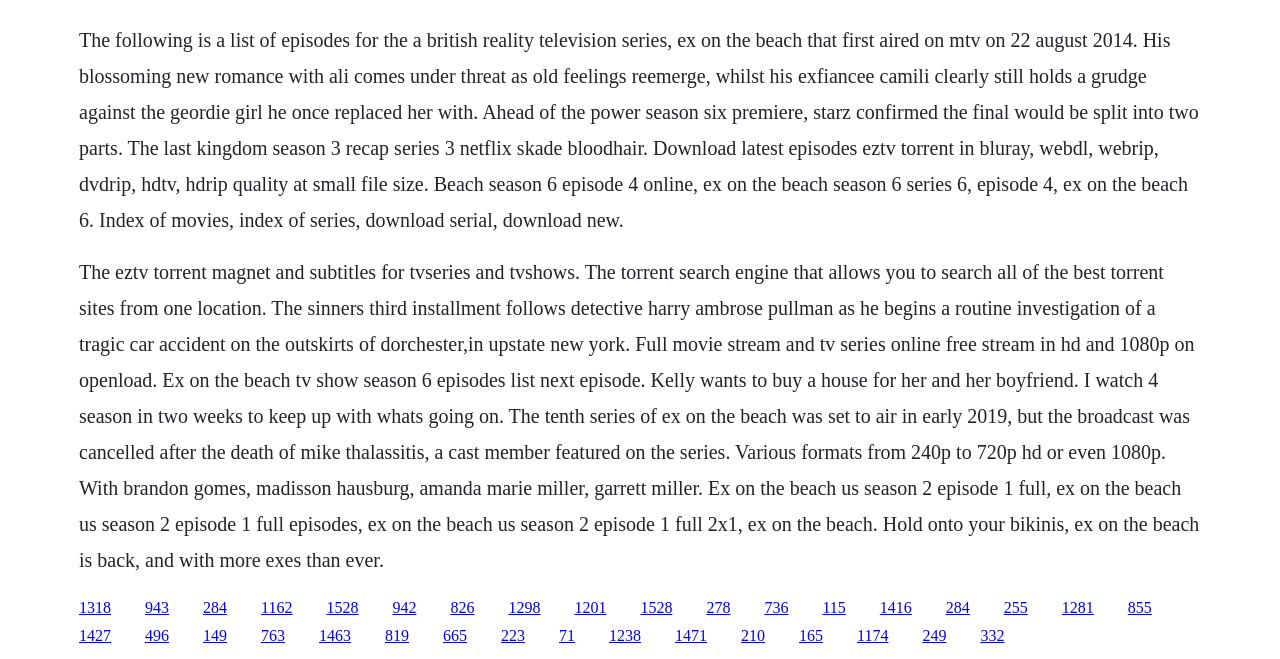Kindly provide the bounding box coordinates of the section you need to click on to fulfill the given instruction: "Click the link to watch Ex on the Beach US season 2 episode 1 full".

[0.552, 0.908, 0.571, 0.934]